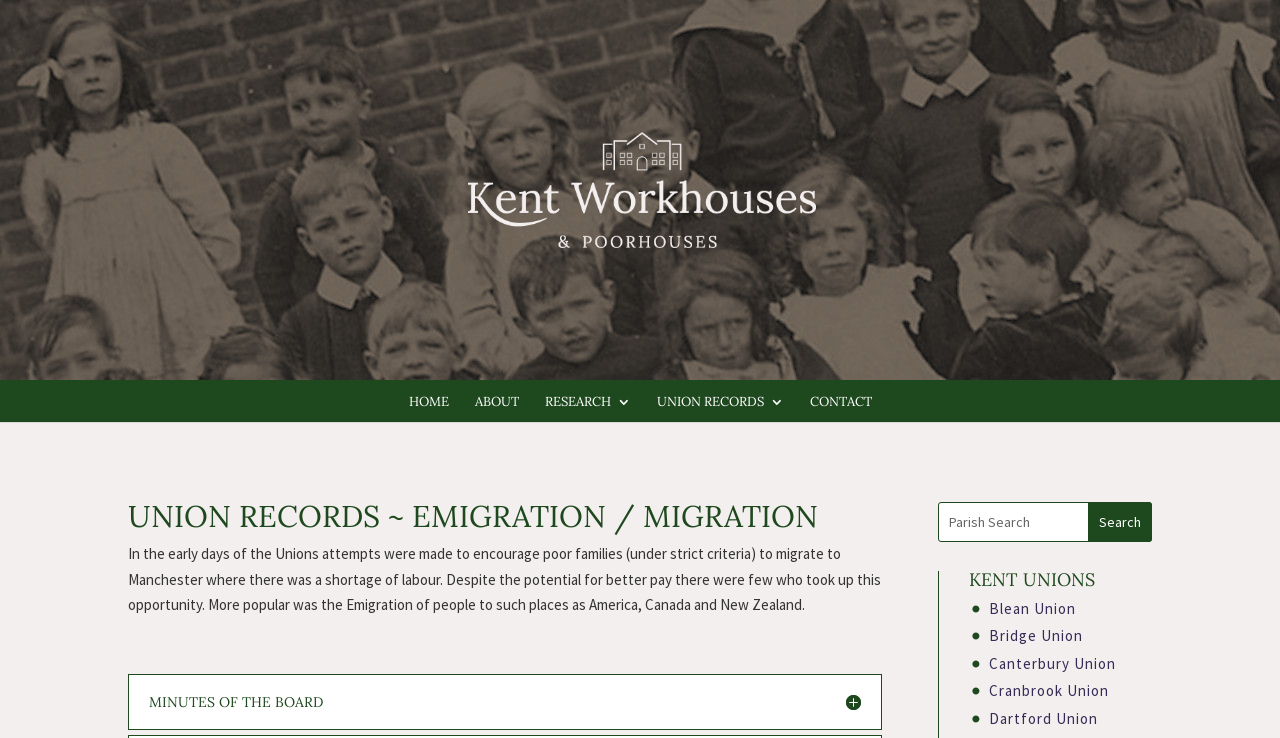Using the webpage screenshot, locate the HTML element that fits the following description and provide its bounding box: "About".

[0.371, 0.535, 0.405, 0.572]